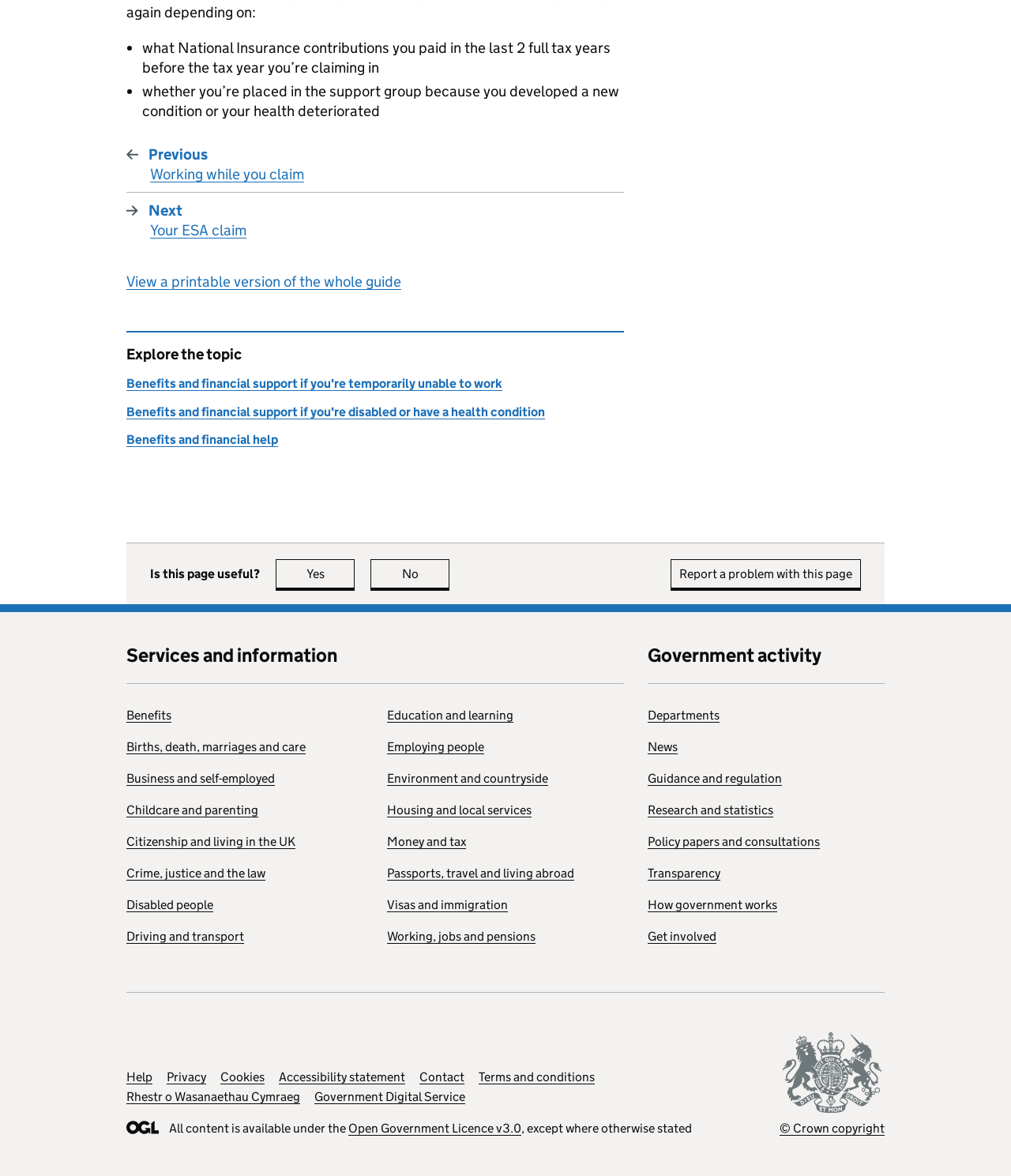Locate the bounding box coordinates of the clickable area to execute the instruction: "Go to the previous page: Working while you claim". Provide the coordinates as four float numbers between 0 and 1, represented as [left, top, right, bottom].

[0.125, 0.124, 0.301, 0.156]